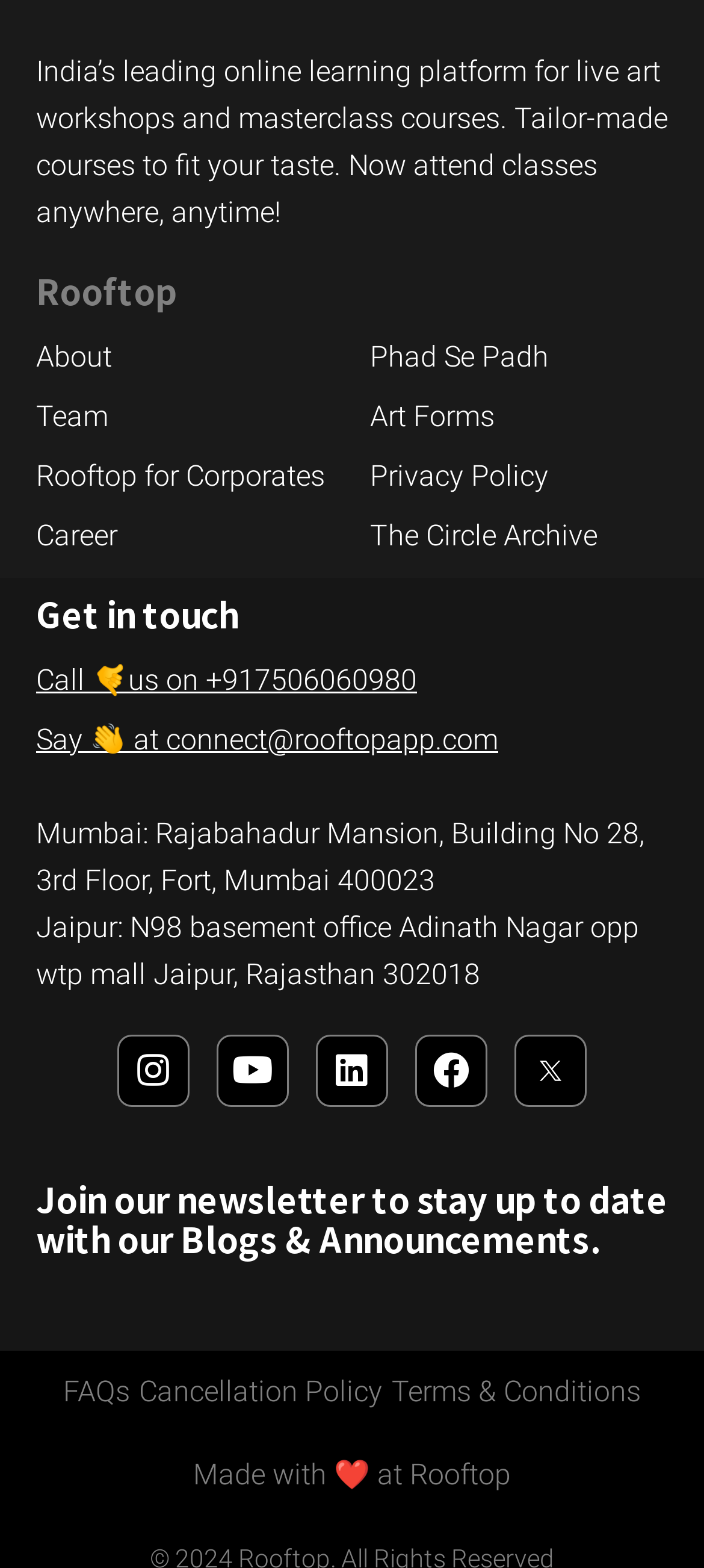Kindly determine the bounding box coordinates for the clickable area to achieve the given instruction: "Click on About".

[0.051, 0.213, 0.474, 0.243]